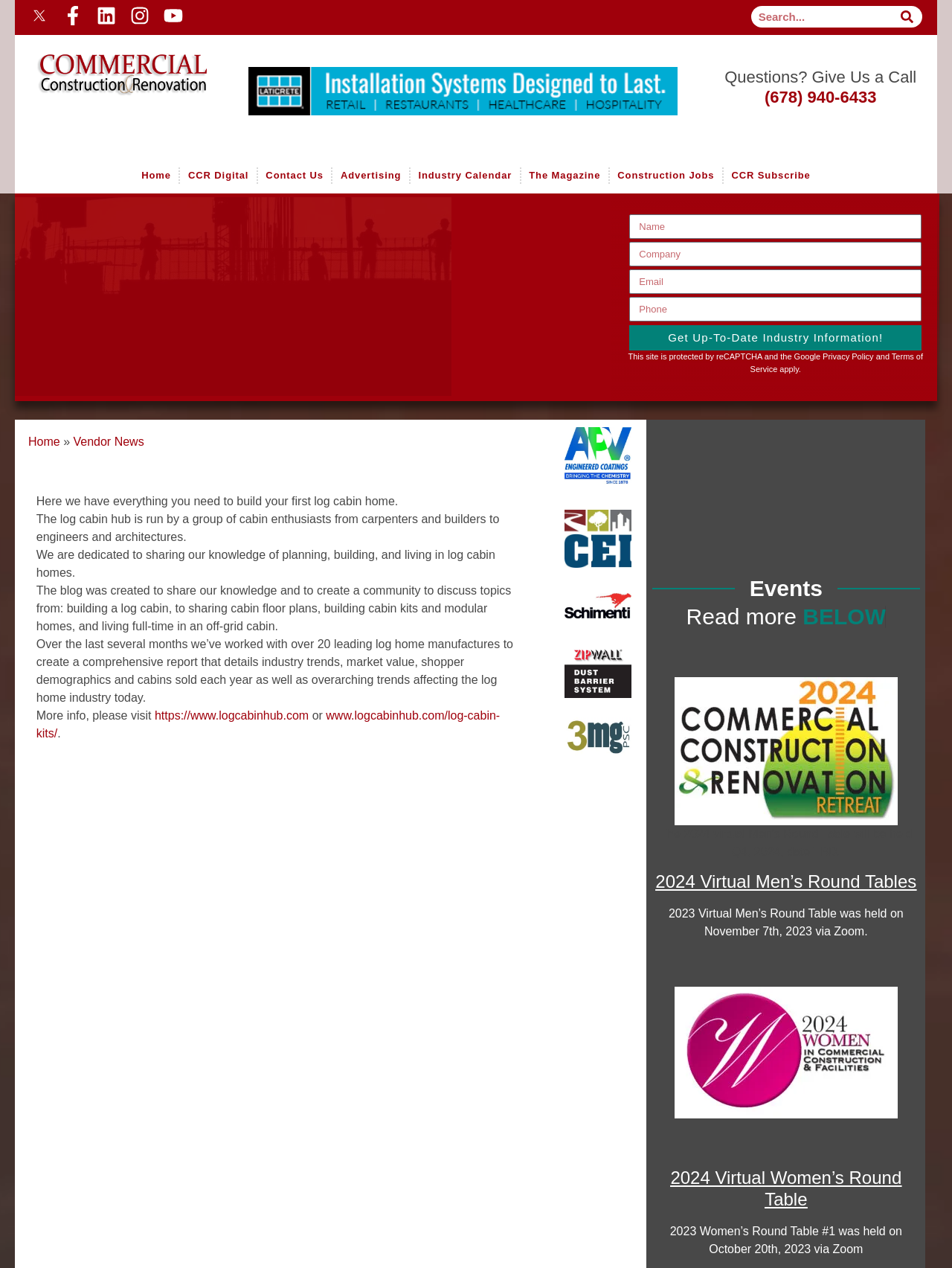Identify and extract the heading text of the webpage.

Welcome to Log Cabin Hub